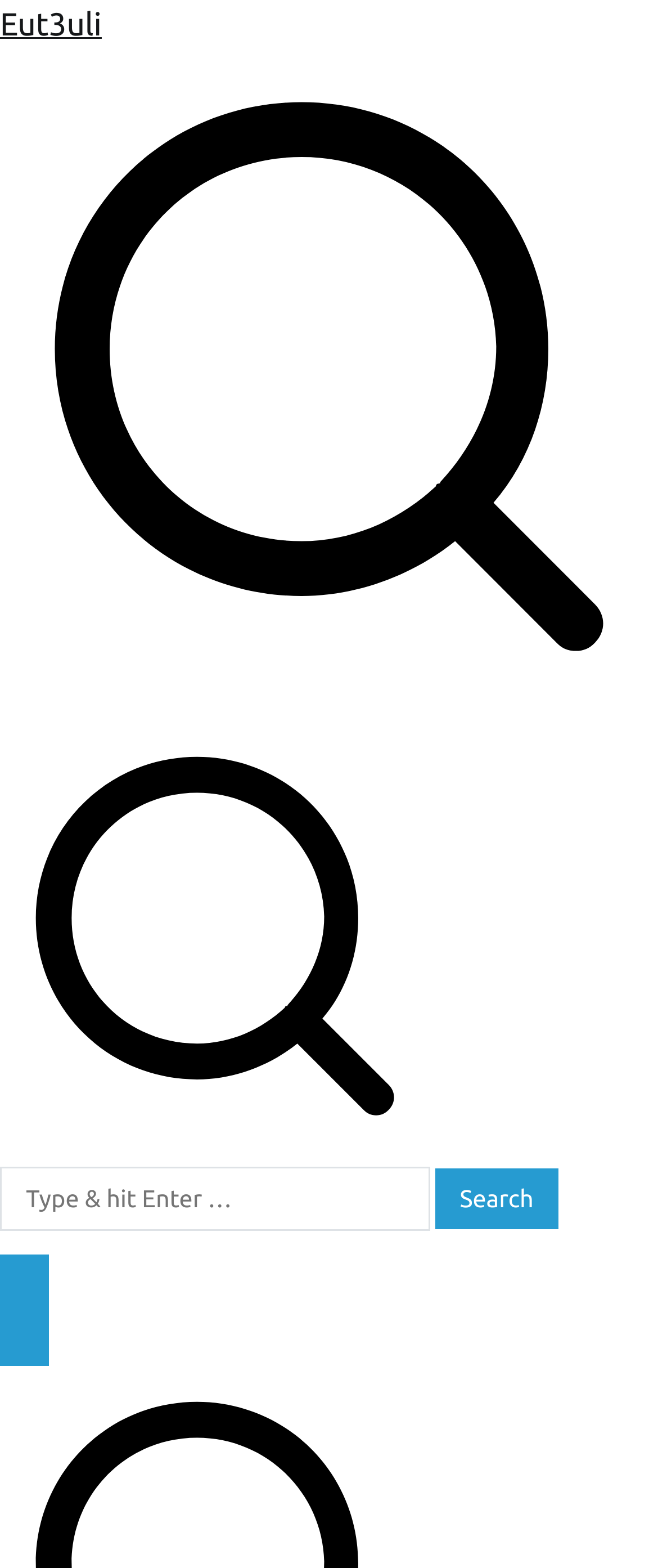Predict the bounding box coordinates of the UI element that matches this description: "parent_node: Search for: aria-label="Primary Menu"". The coordinates should be in the format [left, top, right, bottom] with each value between 0 and 1.

[0.0, 0.822, 0.074, 0.872]